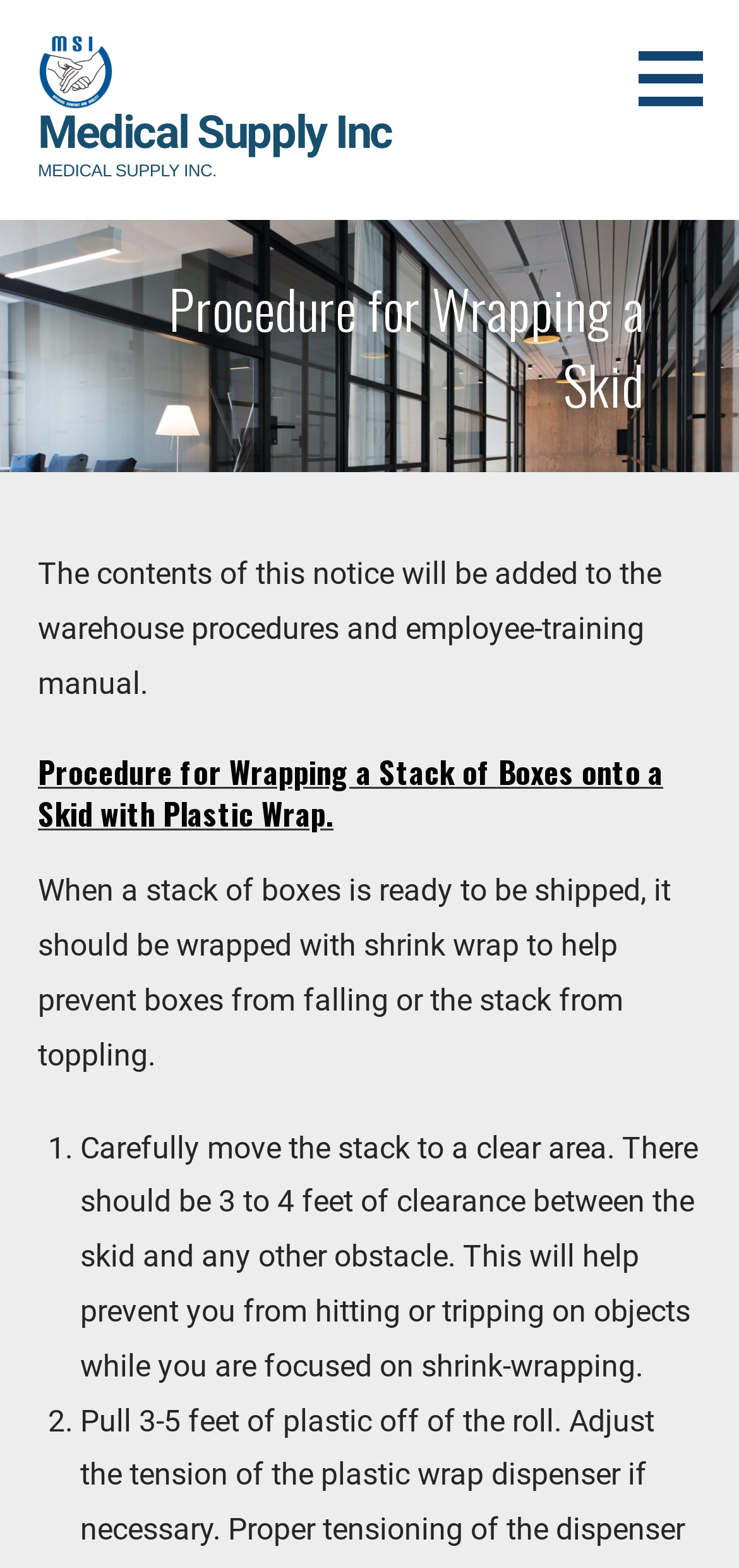What is the context in which this wrapping procedure is used?
Respond to the question with a well-detailed and thorough answer.

The webpage mentions that the contents of this notice will be added to the warehouse procedures and employee-training manual, which suggests that the wrapping procedure is used in a warehouse or shipping context.